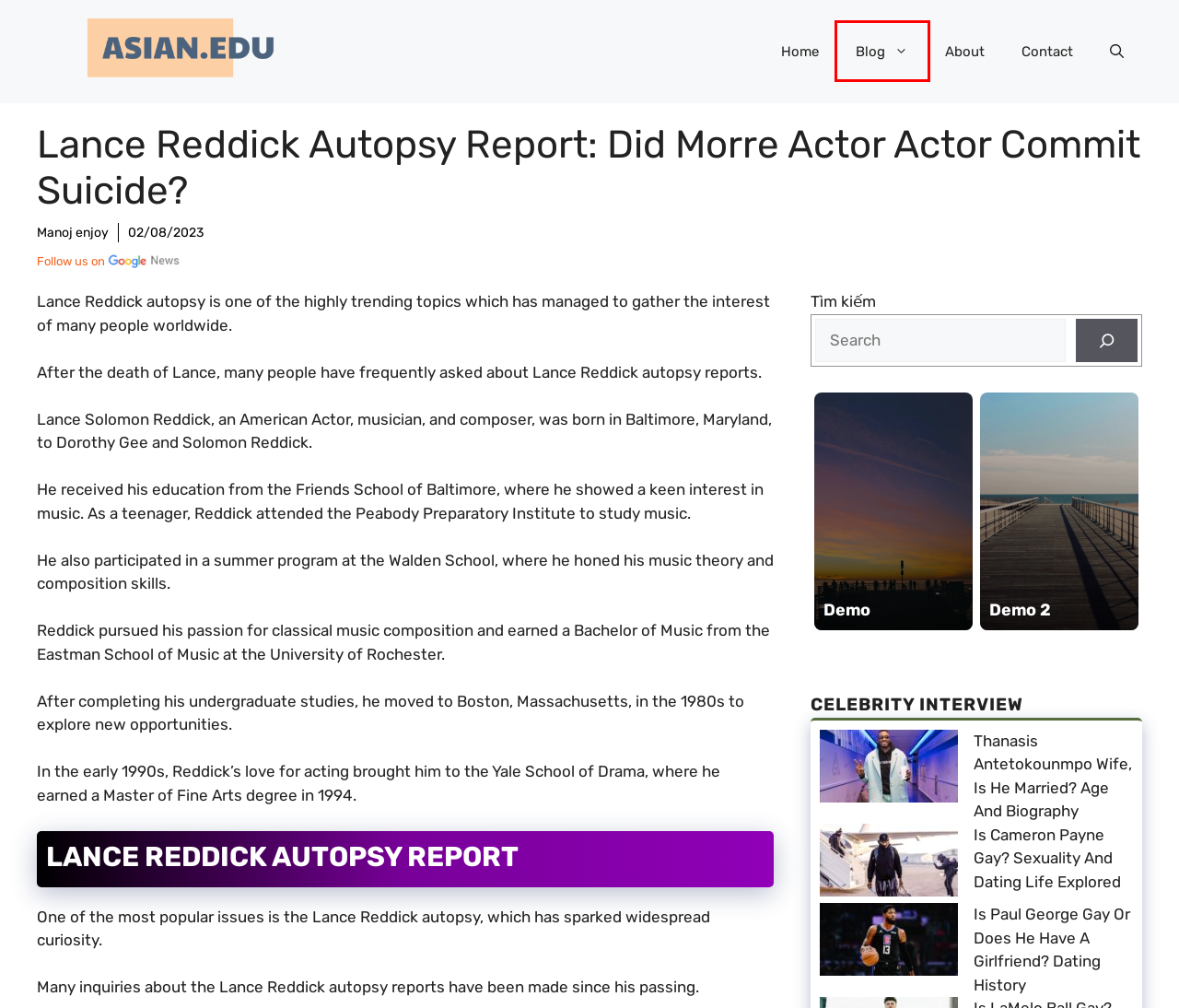You are given a screenshot of a webpage with a red bounding box around an element. Choose the most fitting webpage description for the page that appears after clicking the element within the red bounding box. Here are the candidates:
A. Is Paul George Gay Or Does He Have A Girlfriend? Dating History - ASIAN EDU
B. Is Cameron Payne Gay? Sexuality And Dating Life Explored - ASIAN EDU
C. Thanasis Antetokounmpo Wife, Is He Married? Age And Biography - ASIAN EDU
D. Home - ASIAN EDU
E. Blog - ASIAN EDU
F. Contact - ASIAN EDU
G. About - ASIAN EDU
H. Manoj enjoy - ASIAN EDU

E